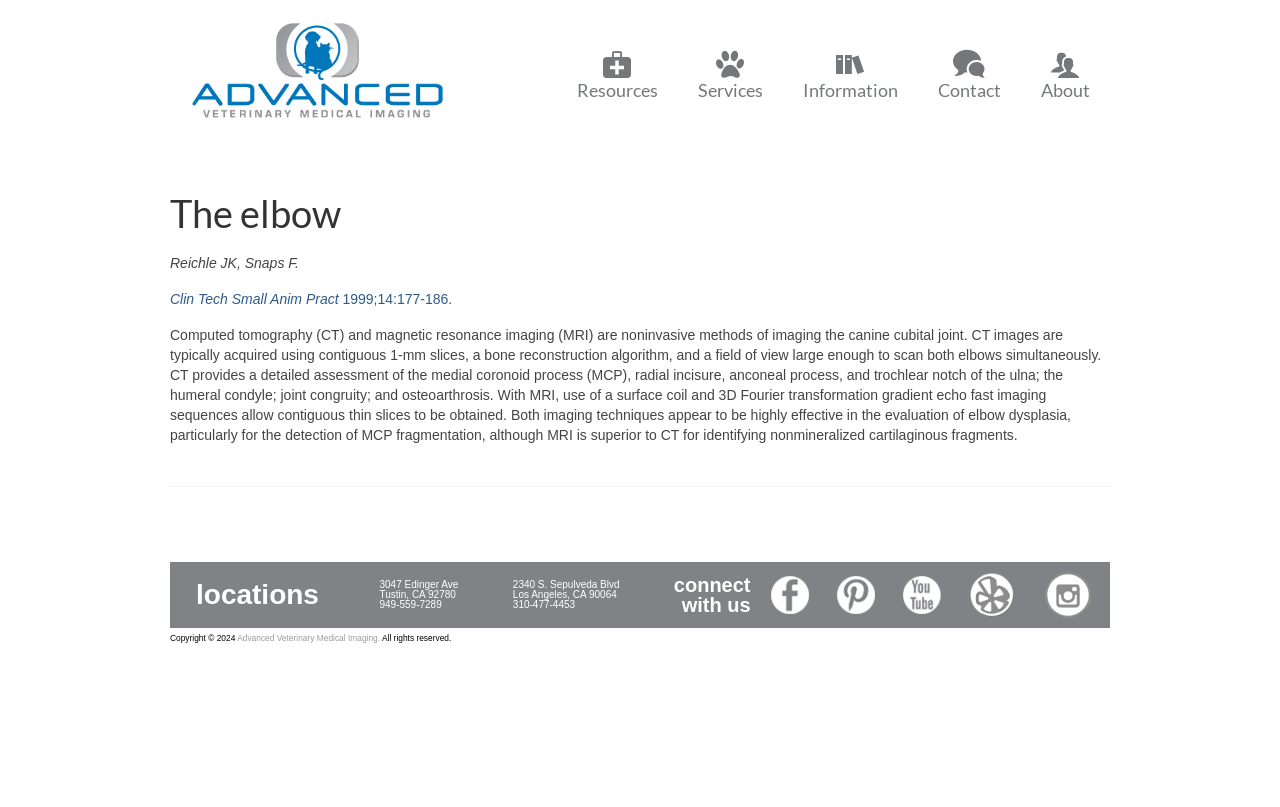Construct a comprehensive description capturing every detail on the webpage.

The webpage is about Advanced Veterinary Medical Imaging, specifically focusing on the elbow joint. At the top, there is a logo and a navigation menu with five links: Resources, Services, Information, Contact, and About. 

Below the navigation menu, there is a main section with an article about the elbow joint. The article has a heading "The elbow" and is divided into several paragraphs. The first paragraph mentions a research paper by Reichle JK and Snaps F, published in Clin Tech Small Anim Pract in 1999. The second paragraph describes the use of computed tomography (CT) and magnetic resonance imaging (MRI) in imaging the canine cubital joint, highlighting their effectiveness in evaluating elbow dysplasia.

At the bottom of the page, there is a footer section with a table containing contact information for two locations, including addresses and phone numbers. There are also social media links and a copyright notice stating "Copyright © 2024 Advanced Veterinary Medical Imaging. All rights reserved."